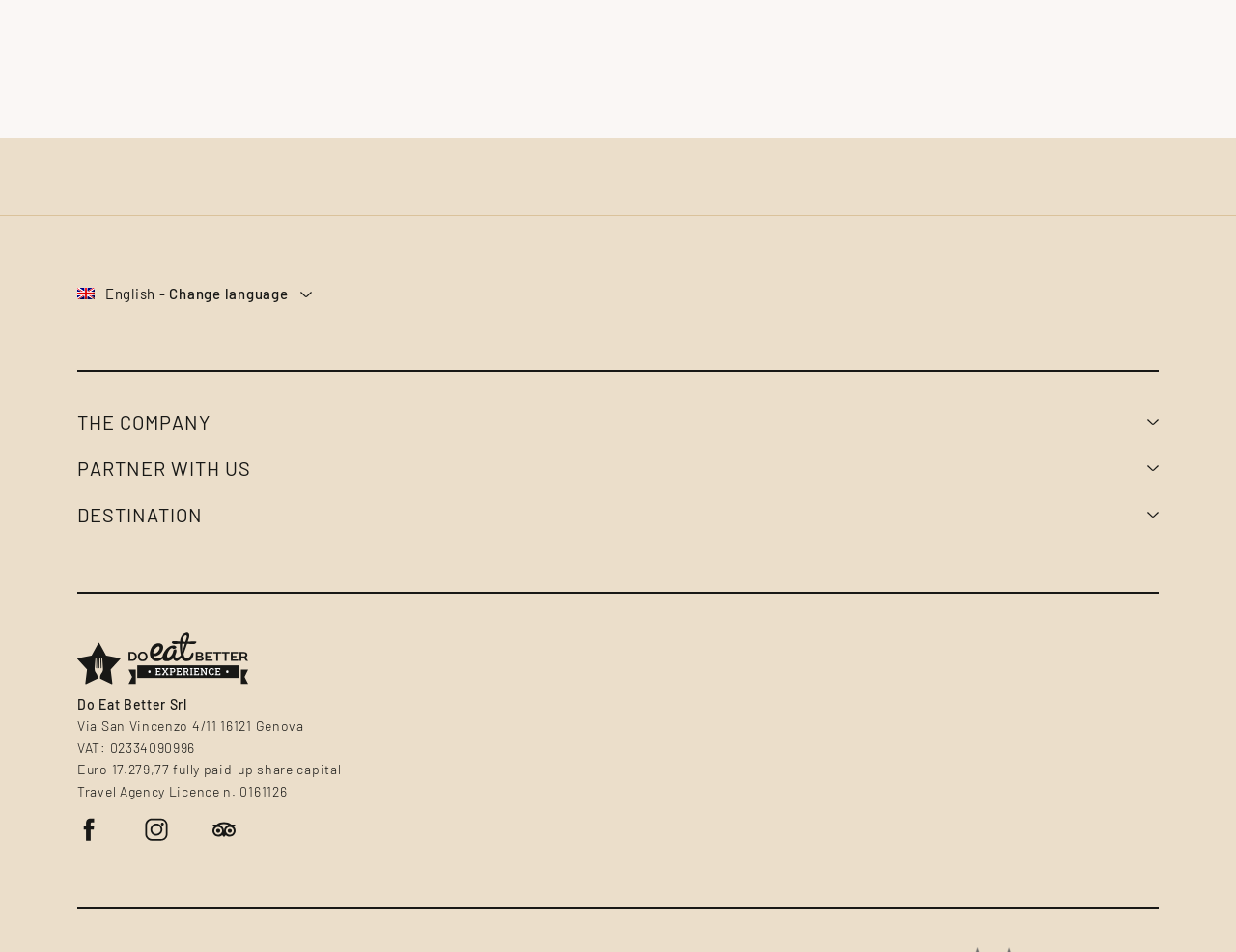What is the purpose of the 'PARTNER WITH US' button?
Please use the visual content to give a single word or phrase answer.

To partner with the company